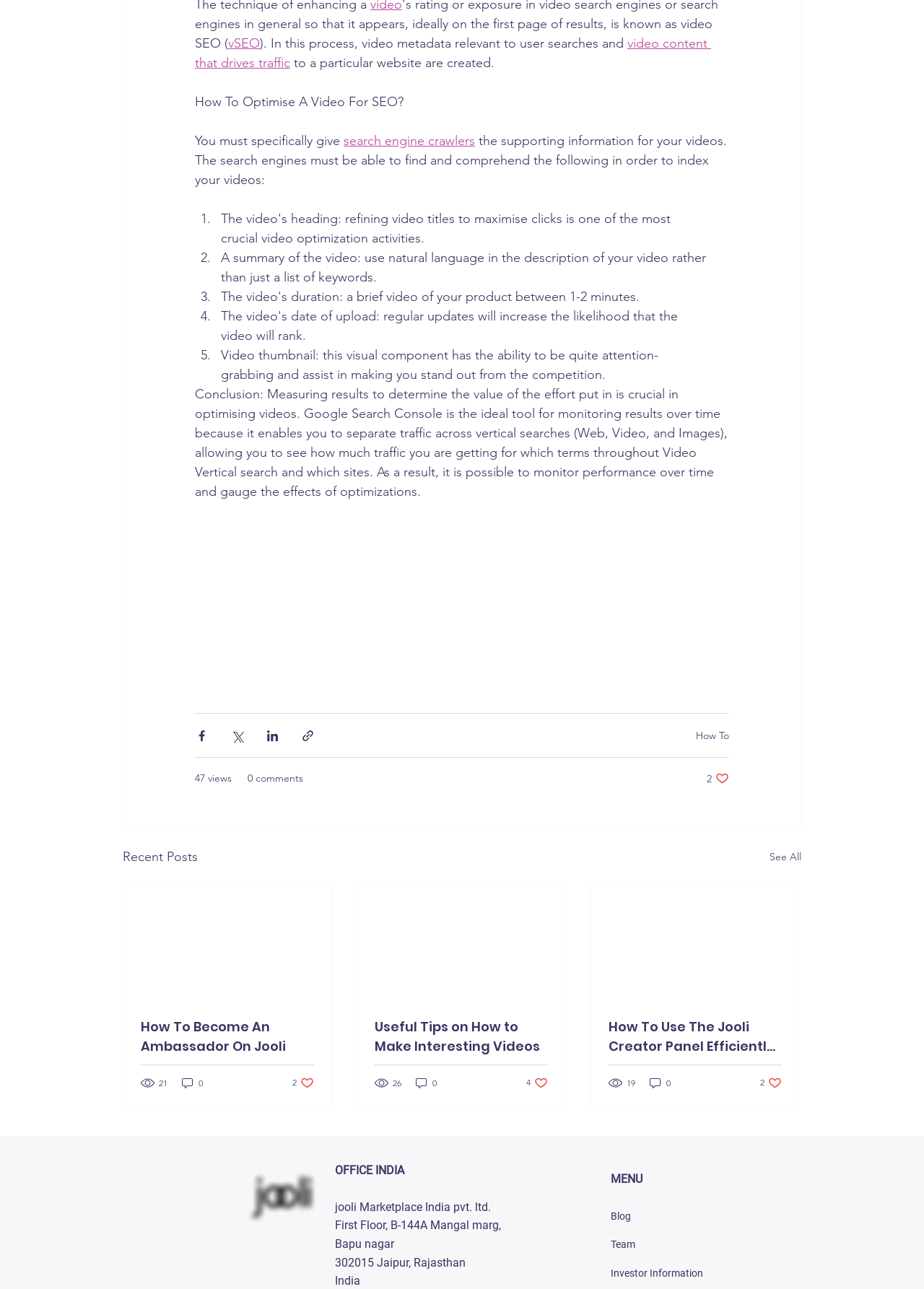For the given element description search engine crawlers, determine the bounding box coordinates of the UI element. The coordinates should follow the format (top-left x, top-left y, bottom-right x, bottom-right y) and be within the range of 0 to 1.

[0.372, 0.103, 0.514, 0.116]